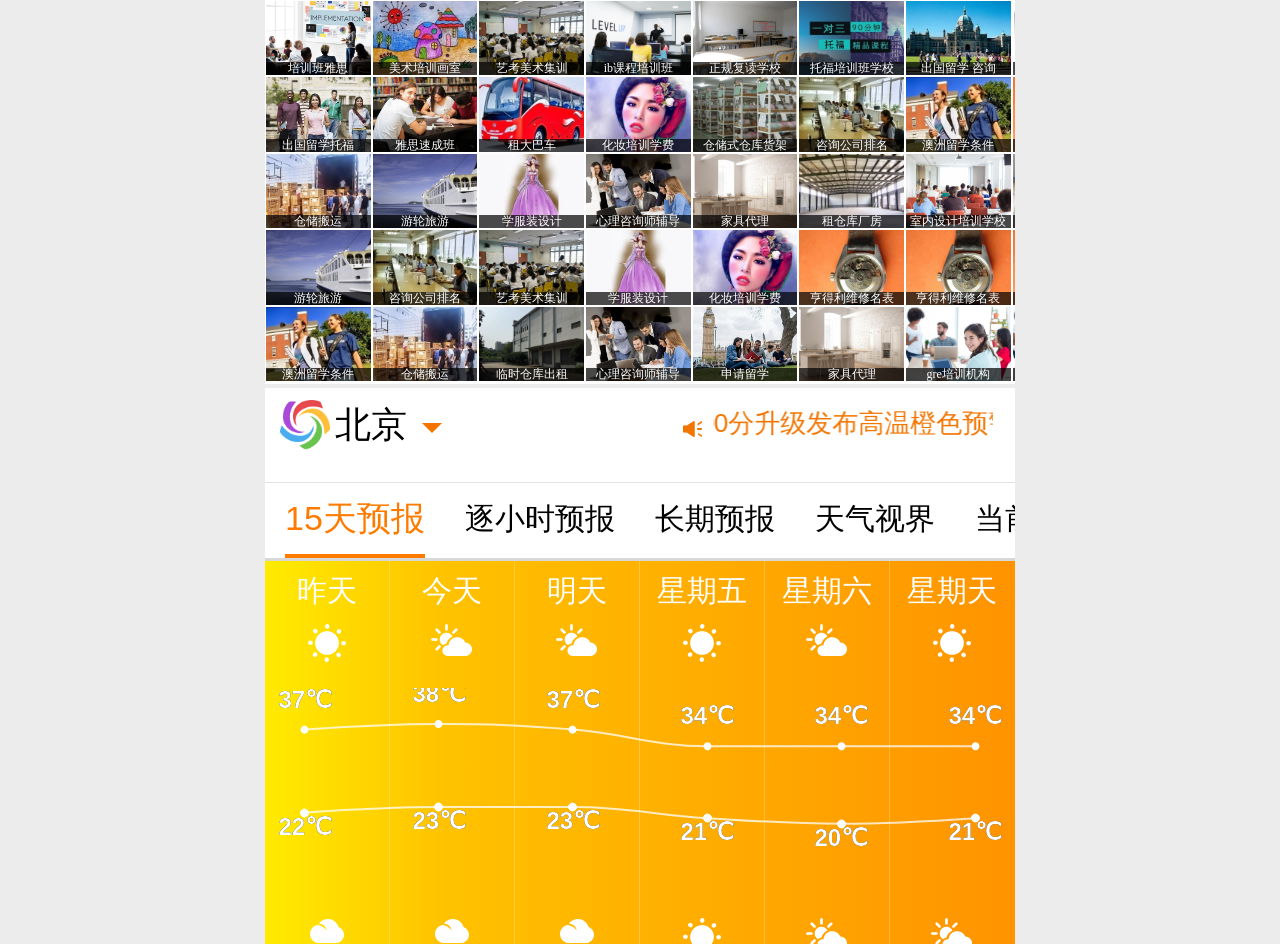From the element description: "北京", extract the bounding box coordinates of the UI element. The coordinates should be expressed as four float numbers between 0 and 1, in the order [left, top, right, bottom].

[0.219, 0.411, 0.453, 0.489]